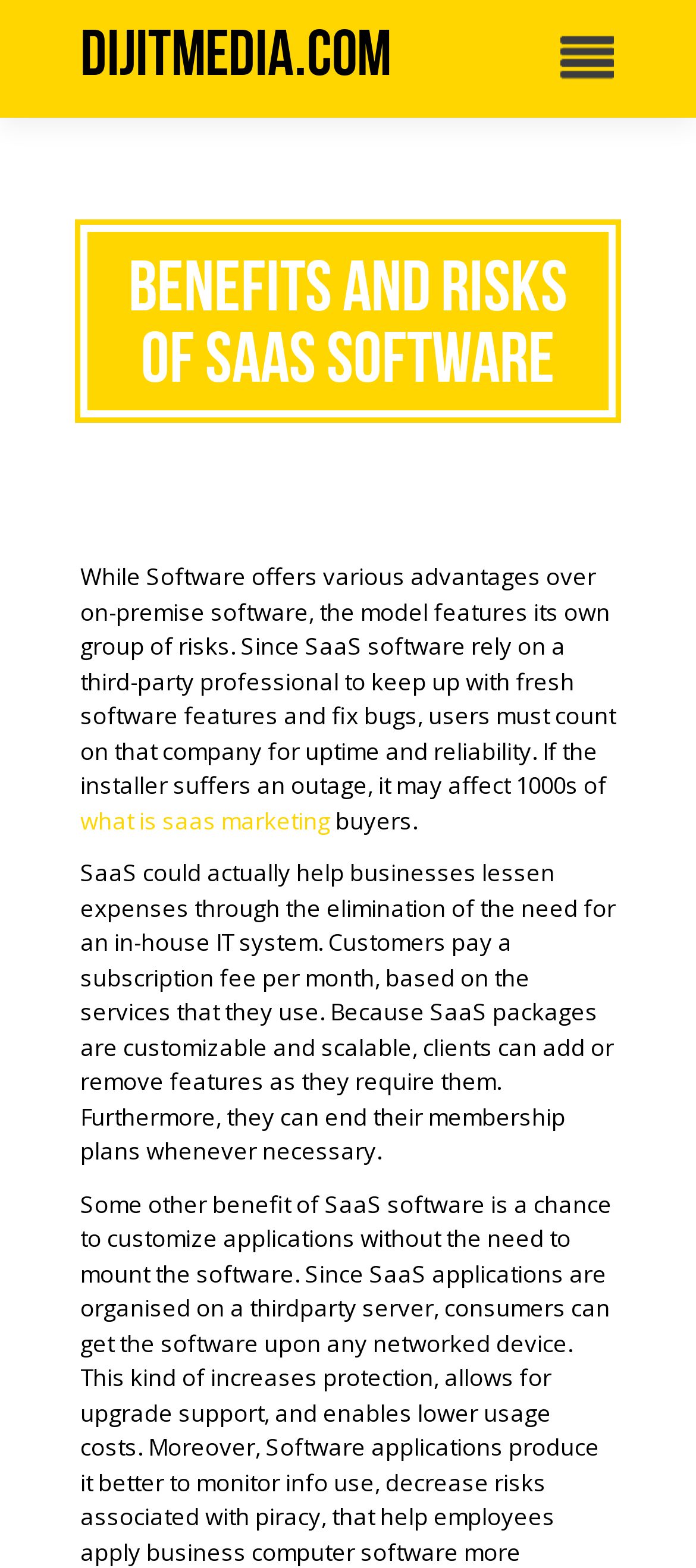What is a feature of SaaS packages? Examine the screenshot and reply using just one word or a brief phrase.

Customizable and scalable